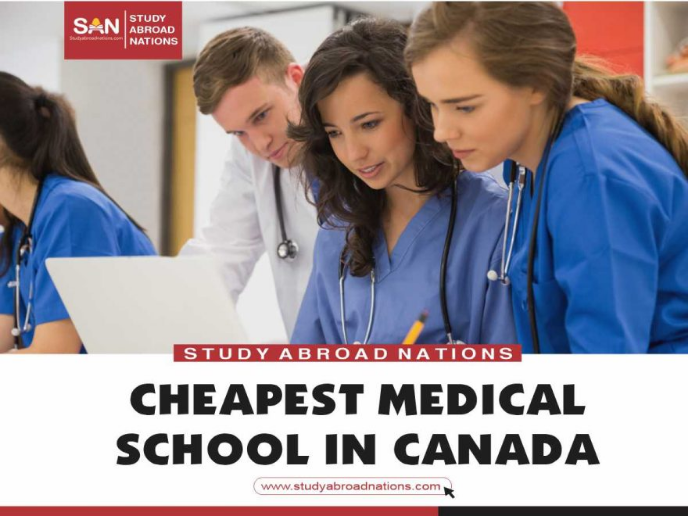Describe the image with as much detail as possible.

The image features a group of medical students collaborating over a laptop, indicative of a study session or a group project related to their education. They are in a professional setting, dressed in medical scrubs and equipped with stethoscopes, emphasizing their commitment to the medical field. The prominent text overlays the image, stating "STUDY ABROAD NATIONS" at the top and "CHEAPEST MEDICAL SCHOOL IN CANADA" in bold beneath, highlighting the focus on affordable medical education options in Canada. This visual representation connects aspiring medical students with valuable information about budget-friendly institutions, enhancing their academic journey.